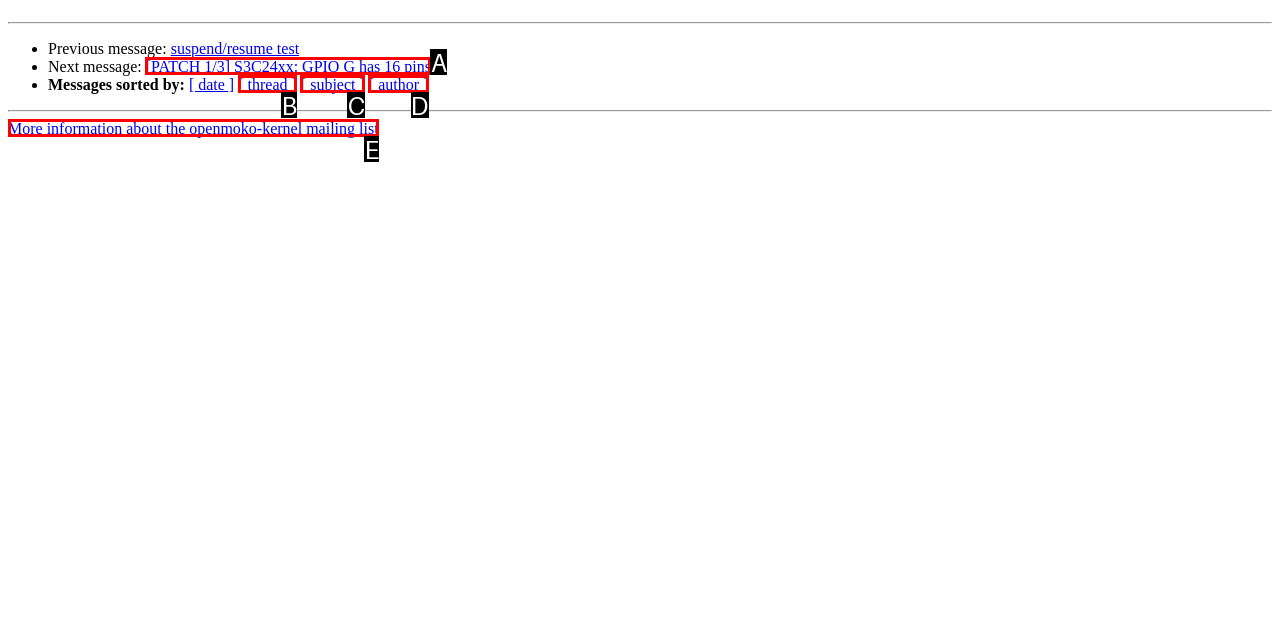Find the HTML element that corresponds to the description: [ thread ]. Indicate your selection by the letter of the appropriate option.

B